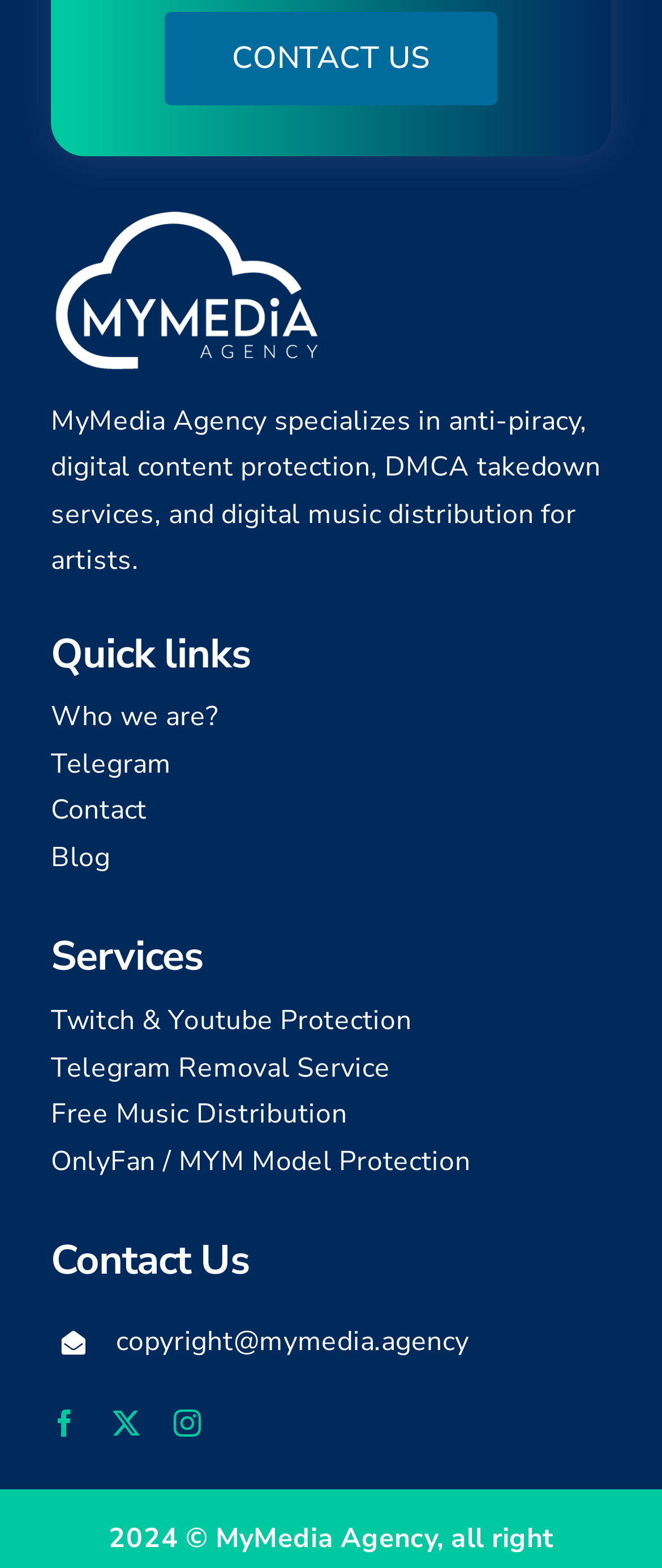Pinpoint the bounding box coordinates of the element to be clicked to execute the instruction: "Contact via email".

[0.175, 0.83, 0.708, 0.854]